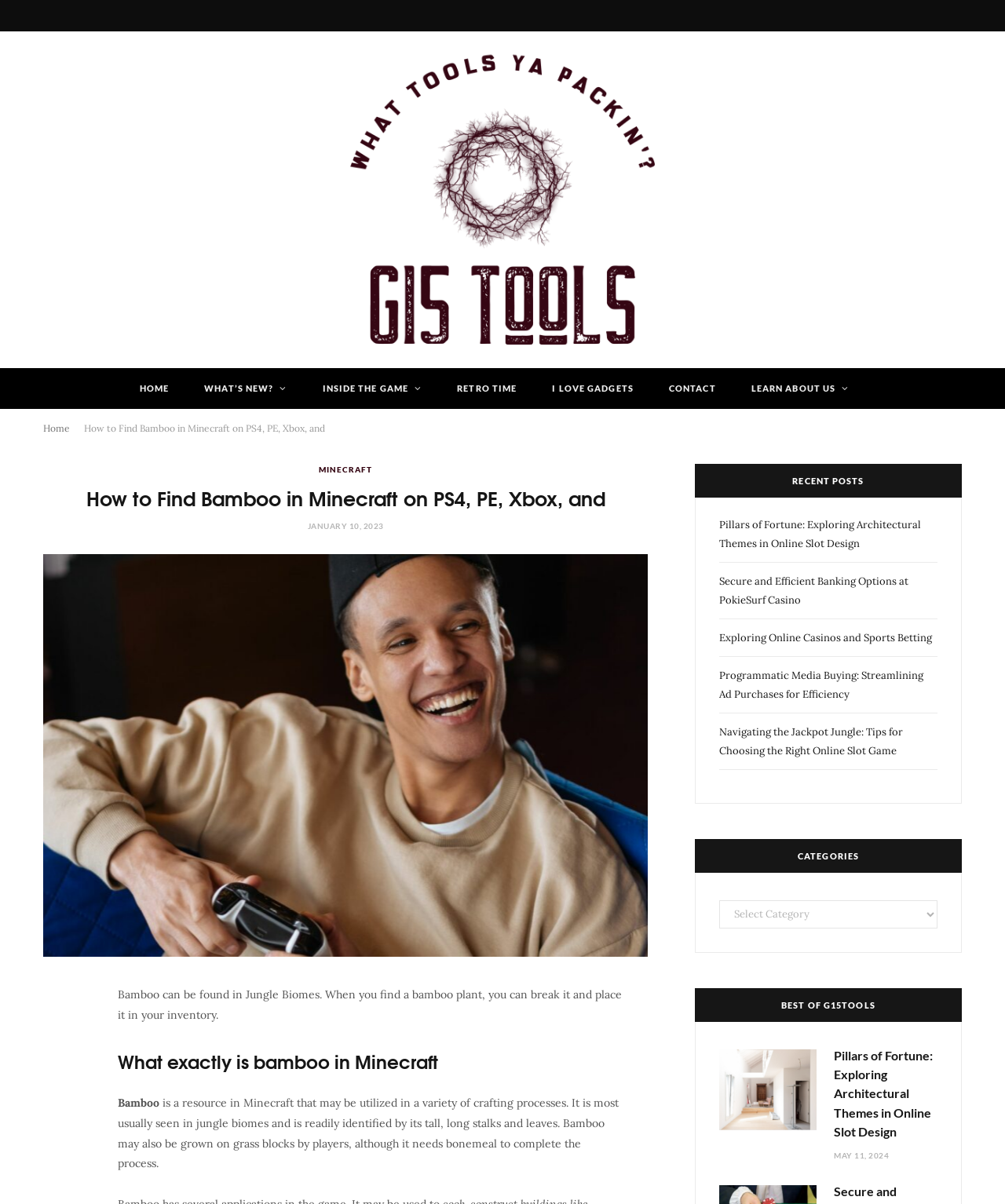Describe all the key features of the webpage in detail.

The webpage is about finding bamboo in Minecraft on various platforms. At the top, there is a logo of "G15Tools" with a link to the homepage. Below the logo, there are several navigation links, including "HOME", "WHAT'S NEW?", "INSIDE THE GAME", "RETRO TIME", "I LOVE GADGETS", "CONTACT", and "LEARN ABOUT US". 

The main content of the webpage is divided into two sections. On the left side, there is a heading "How to Find Bamboo in Minecraft on PS4, PE, Xbox, and" followed by a brief description of how to find bamboo in Minecraft. Below this, there is a section explaining what bamboo is in Minecraft, its characteristics, and how it can be used in crafting processes. 

On the right side, there are three sections. The top section is titled "RECENT POSTS" and lists five links to recent articles, including "Pillars of Fortune: Exploring Architectural Themes in Online Slot Design" and "Secure and Efficient Banking Options at PokieSurf Casino". Below this, there is a section titled "CATEGORIES" with a dropdown menu. The bottom section is titled "BEST OF G15TOOLS" and features an image with a link to an article titled "Pillars of Fortune: Exploring Architectural Themes in Online Slot Design". 

At the bottom of the page, there are social media sharing links and a copyright notice.